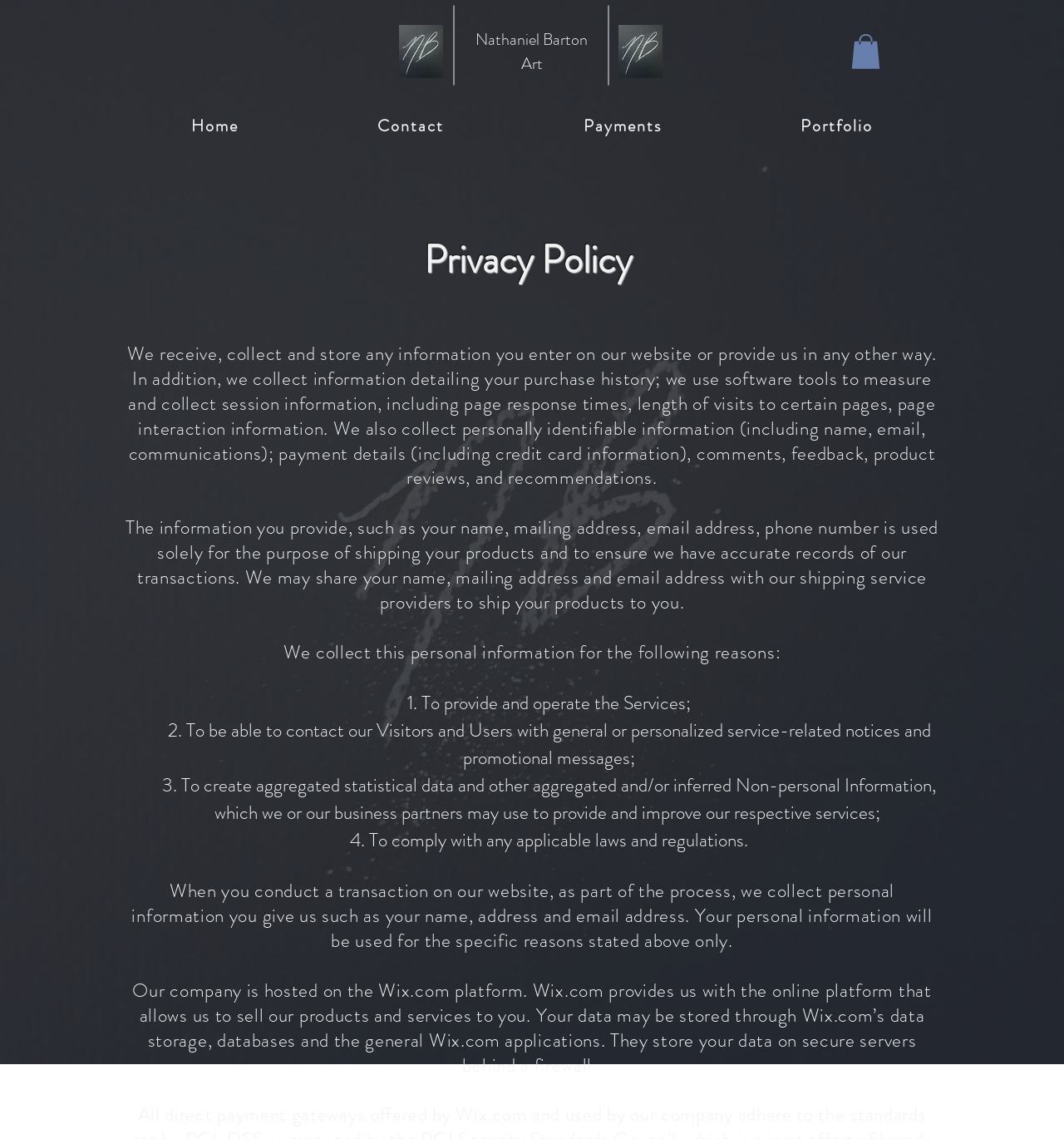Respond to the following question with a brief word or phrase:
Where is the company hosted?

Wix.com